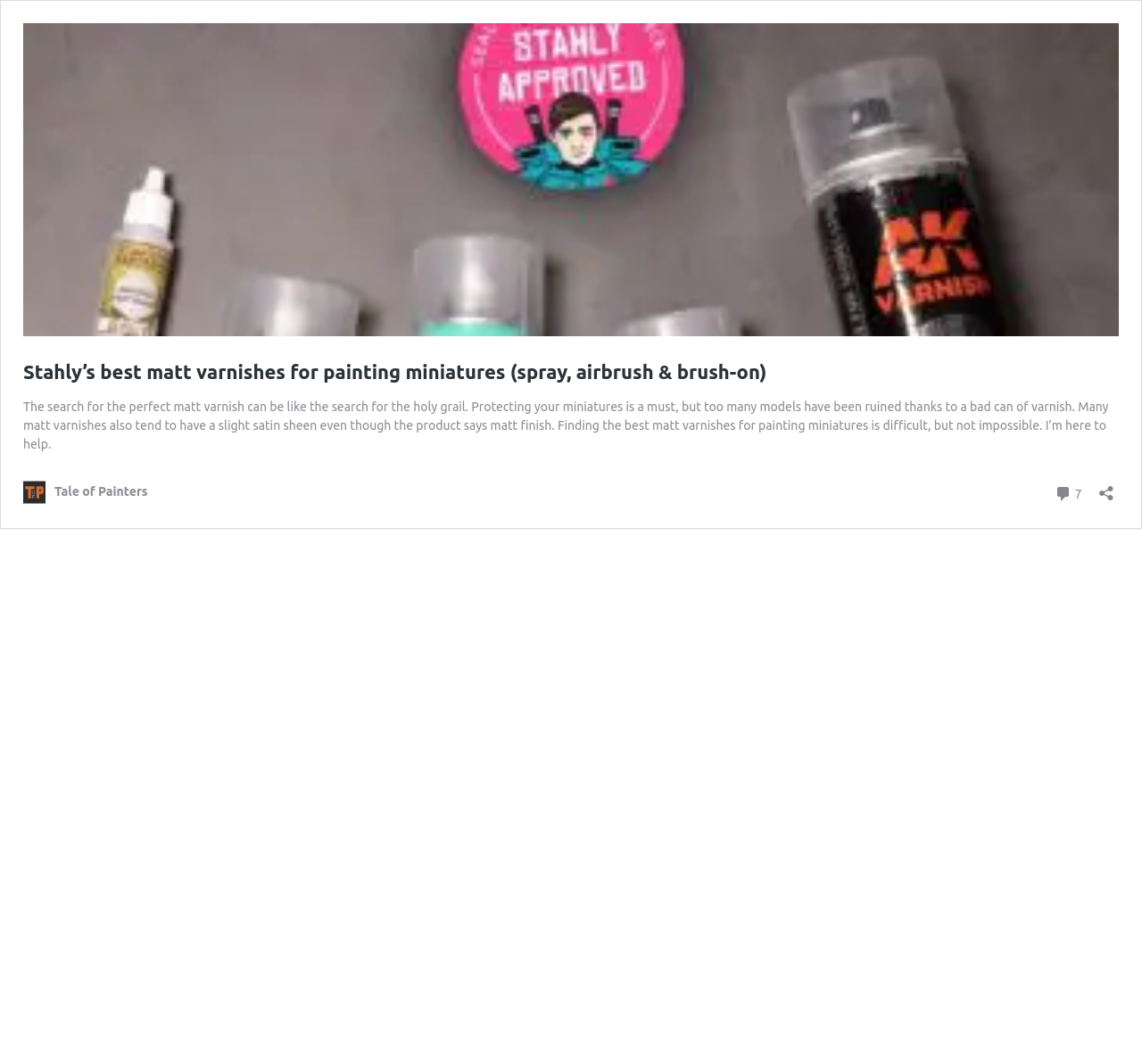How many comments are there on this post?
Using the visual information, respond with a single word or phrase.

7